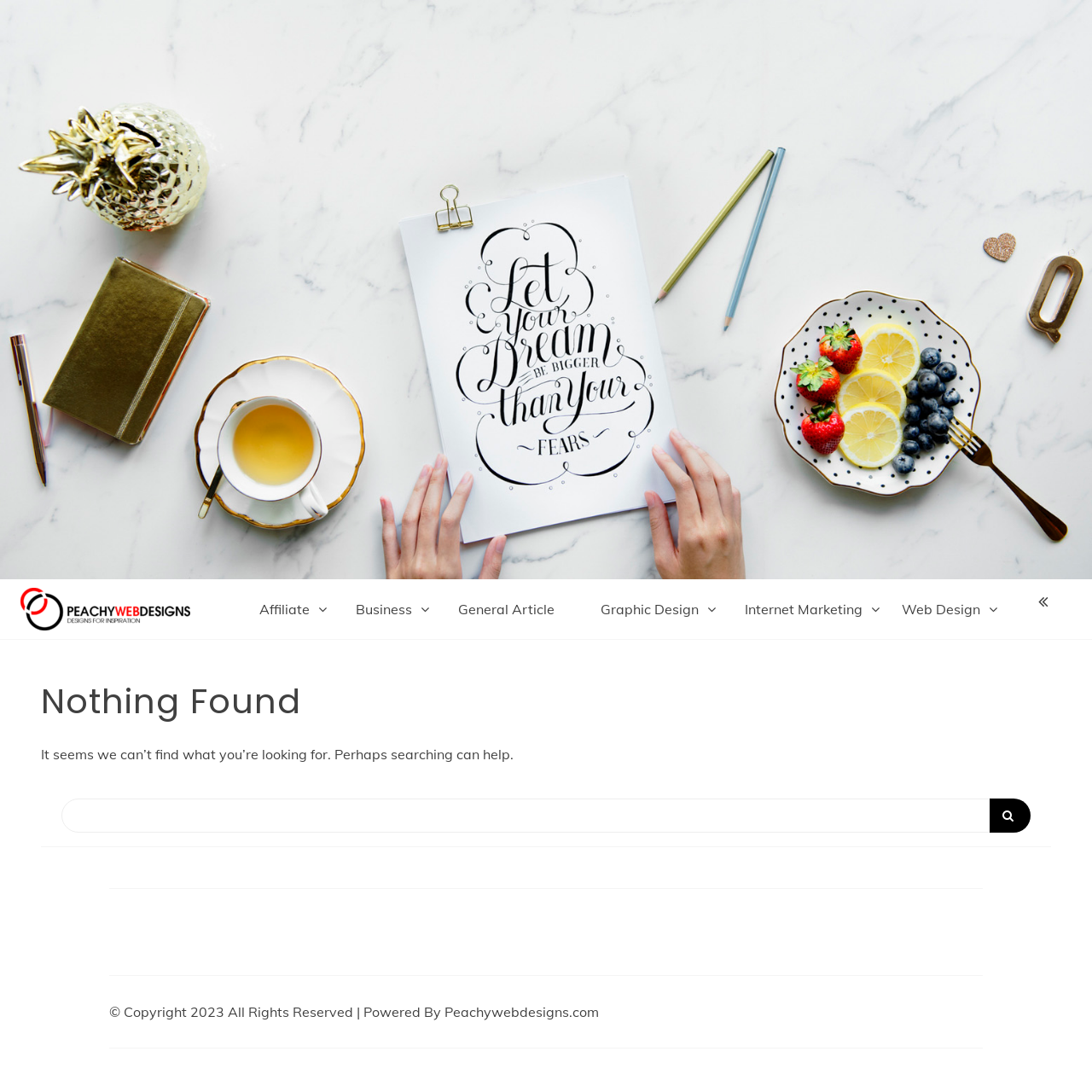What is the copyright year of the website?
Using the visual information, respond with a single word or phrase.

2023